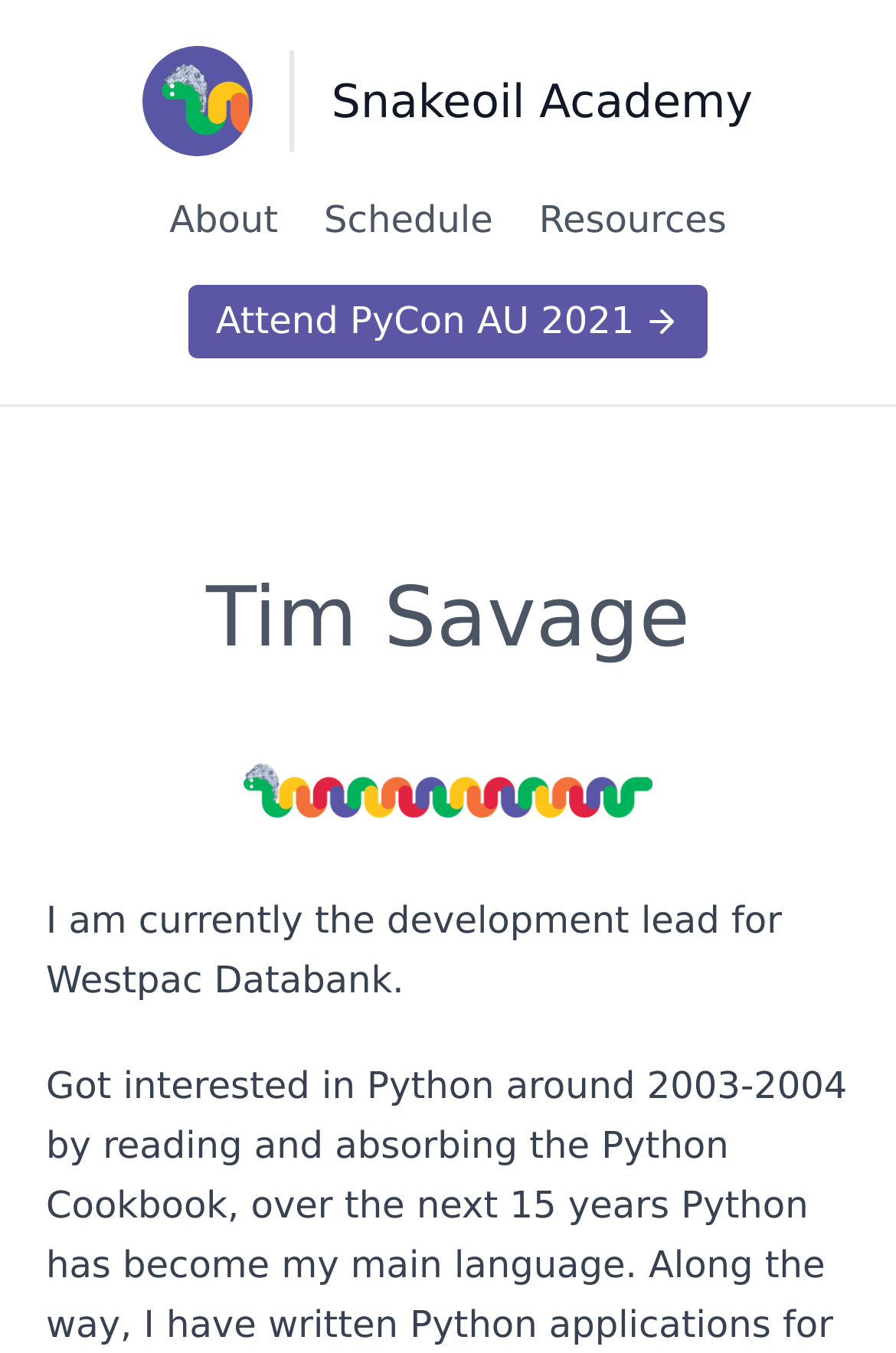Give a detailed explanation of the elements present on the webpage.

The webpage is about Tim Savage, with a prominent heading displaying his name at the top center of the page. Below the heading, there is a brief description of Tim Savage, stating that he is the development lead for Westpac Databank.

At the top of the page, there is a navigation menu with four links: "Snakeoil Academy", "About", "Schedule", and "Resources", arranged horizontally from left to right. The "Snakeoil Academy" link has an accompanying image to its left.

Further down, there is a call-to-action link "Attend PyCon AU 2021" with an image to its right. This link is positioned below the navigation menu and above the heading with Tim Savage's name.

There are three images on the page, one accompanying the "Snakeoil Academy" link, one next to the "Attend PyCon AU 2021" link, and another below Tim Savage's description.